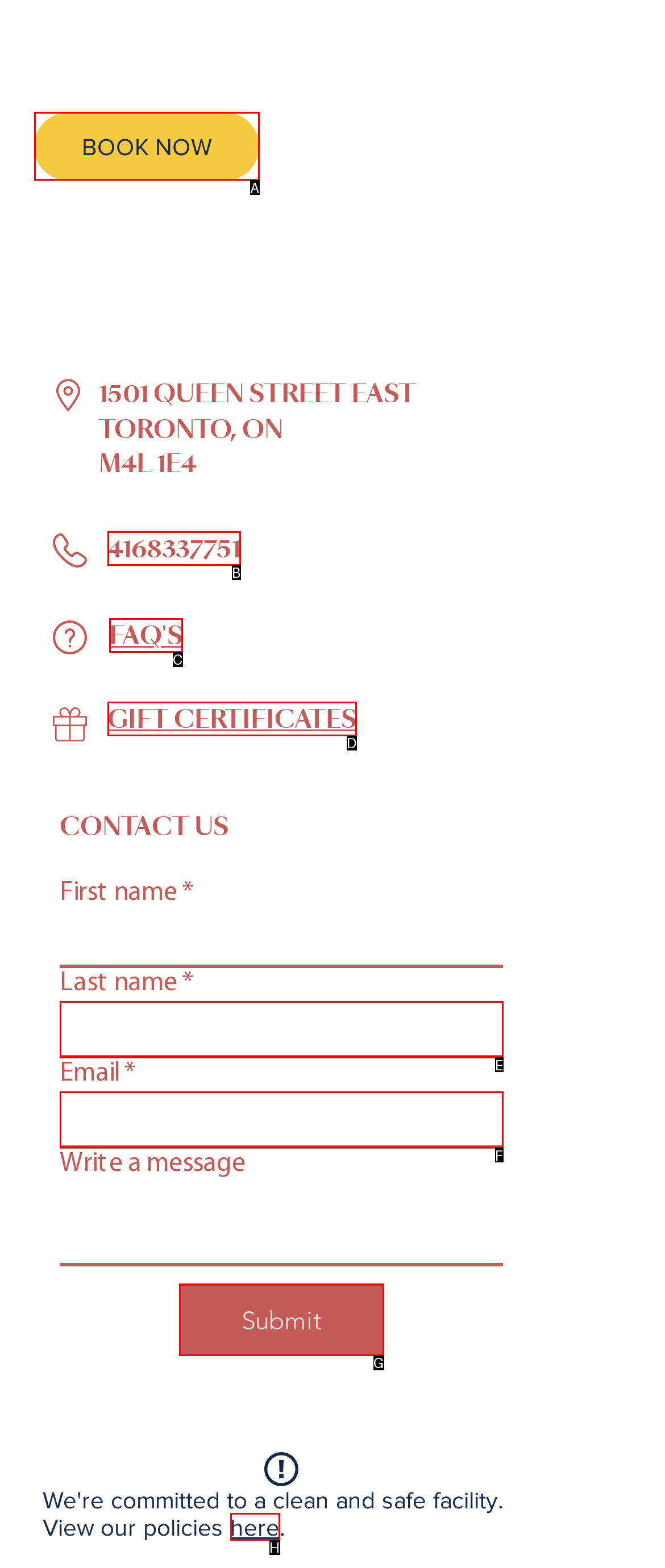Identify the HTML element that corresponds to the following description: Submit Provide the letter of the best matching option.

G